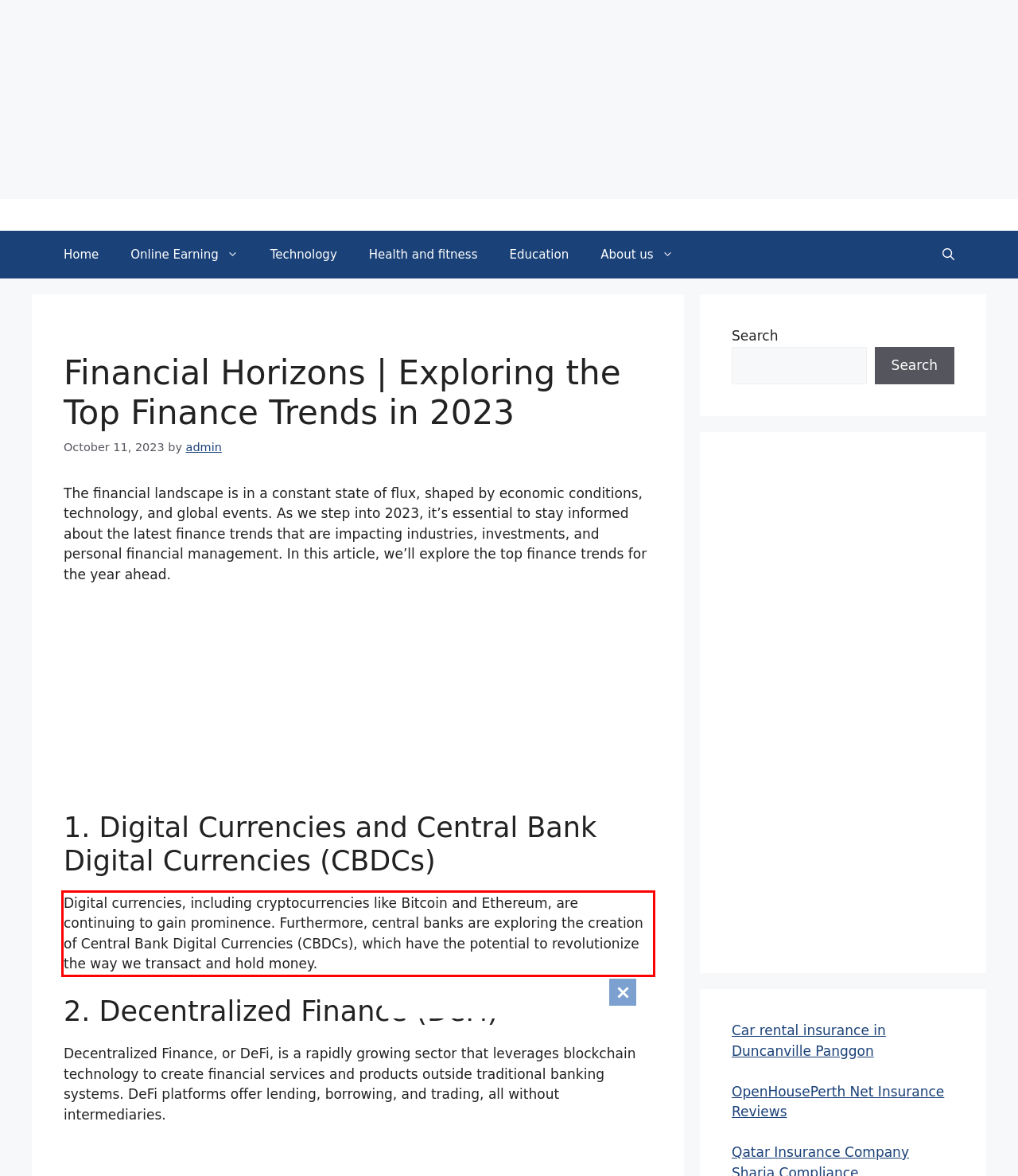Analyze the screenshot of the webpage and extract the text from the UI element that is inside the red bounding box.

Digital currencies, including cryptocurrencies like Bitcoin and Ethereum, are continuing to gain prominence. Furthermore, central banks are exploring the creation of Central Bank Digital Currencies (CBDCs), which have the potential to revolutionize the way we transact and hold money.